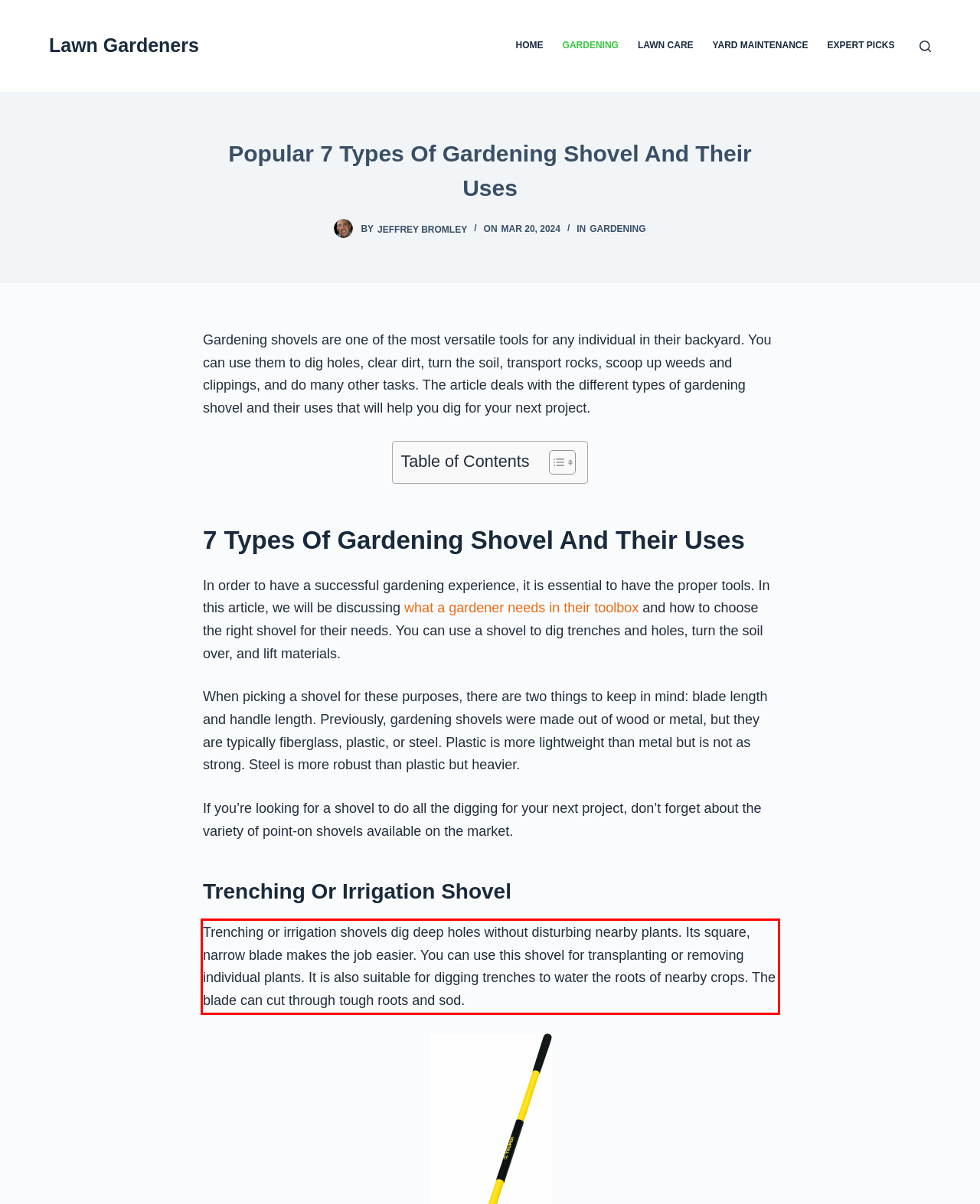You are presented with a screenshot containing a red rectangle. Extract the text found inside this red bounding box.

Trenching or irrigation shovels dig deep holes without disturbing nearby plants. Its square, narrow blade makes the job easier. You can use this shovel for transplanting or removing individual plants. It is also suitable for digging trenches to water the roots of nearby crops. The blade can cut through tough roots and sod.